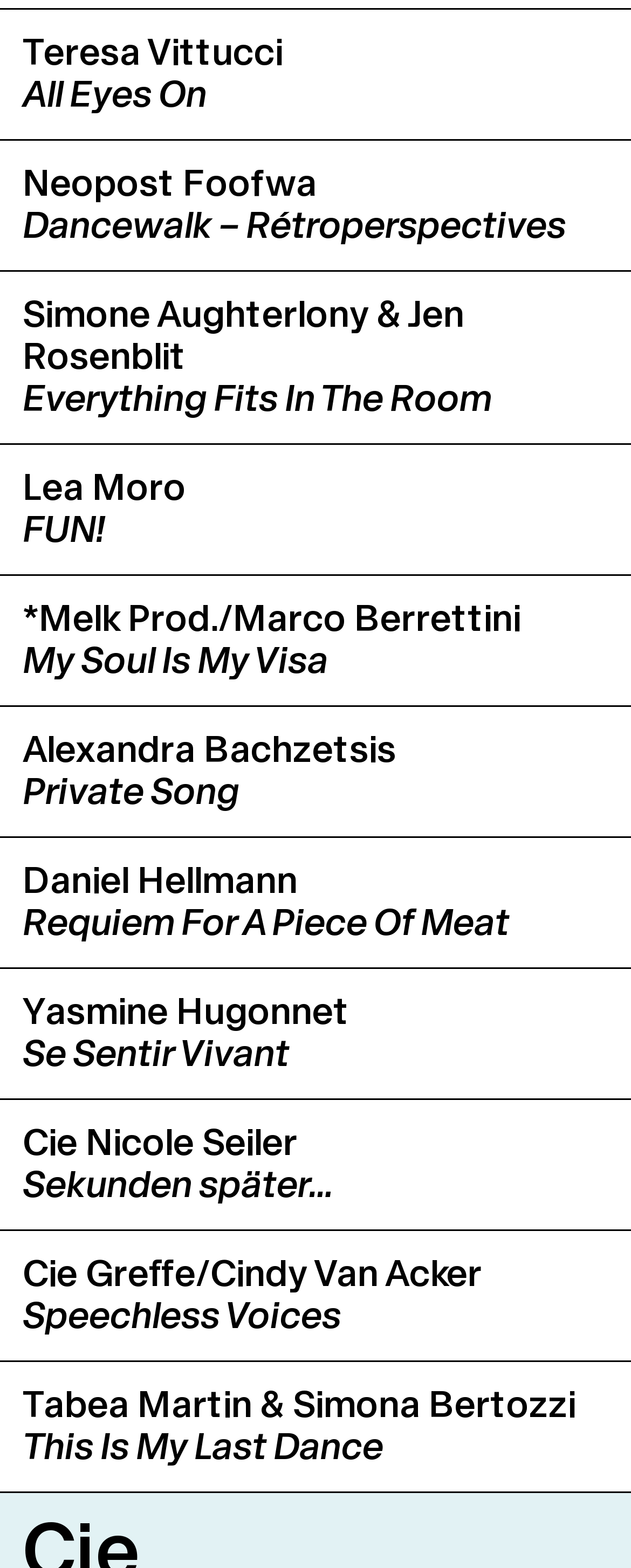What is the name of the dance advisor at LIS/LAC Lugano and assistant professor at IUAV University, Venice?
Please provide a comprehensive answer based on the contents of the image.

Based on the StaticText element with the text 'Stefano Tomassini Dance advisor at LIS/LAC Lugano and assistant professor at IUAV University, Venice', we can determine that Stefano Tomassini is the dance advisor at LIS/LAC Lugano and assistant professor at IUAV University, Venice.